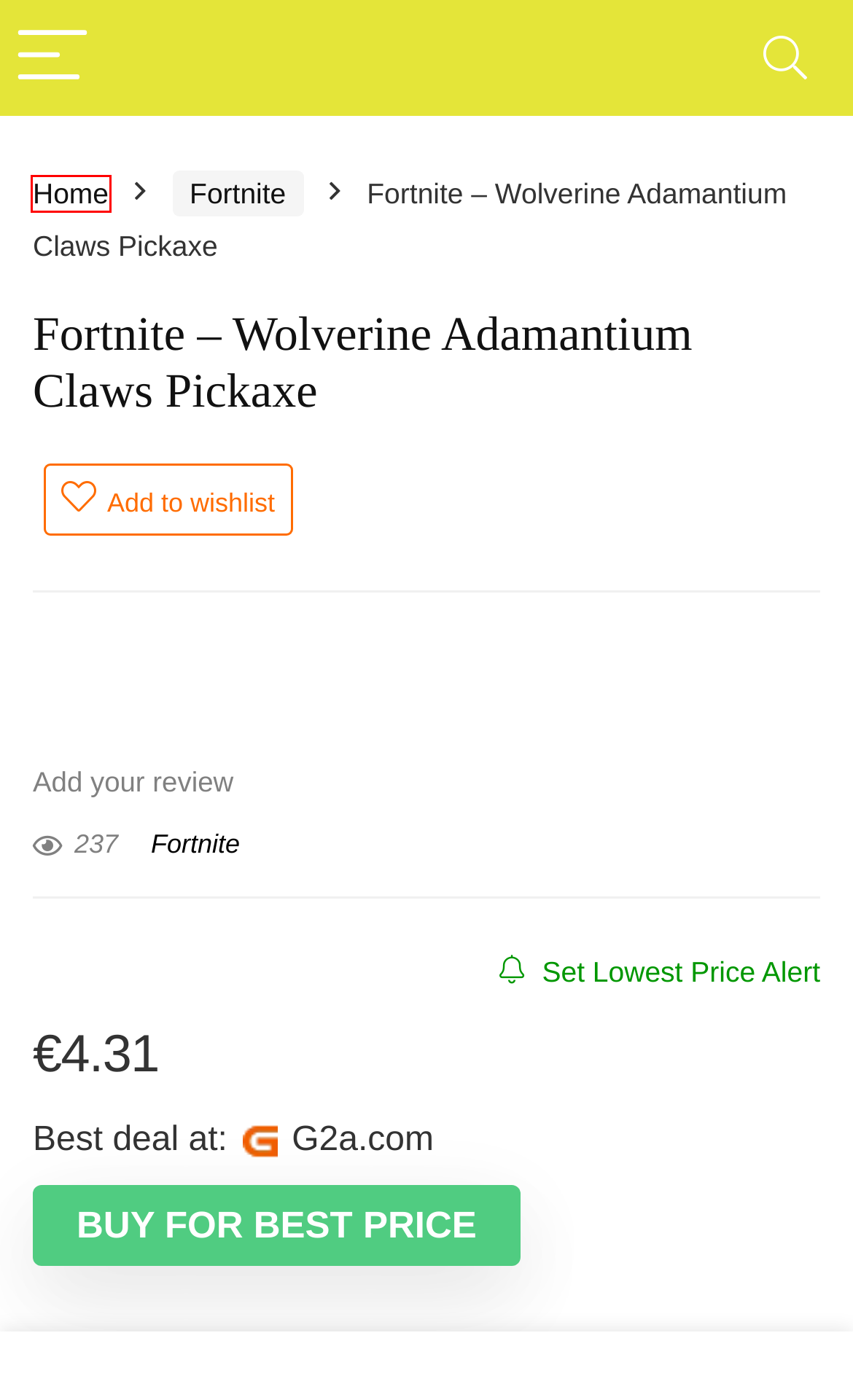Please examine the screenshot provided, which contains a red bounding box around a UI element. Select the webpage description that most accurately describes the new page displayed after clicking the highlighted element. Here are the candidates:
A. STAR WARS Jedi: Survivor - monkeycheap
B. Monster Hunter World / or Iceborne - monkeycheap
C. Contact us - monkeycheap
D. Fortnite Minty Legends Pack - monkeycheap
E. Fortnite - The Batman Who Laughs Outfit - monkeycheap
F. Fortnite - monkeycheap
G. Fortnite - The Street Serpent Pack - monkeycheap
H. monkeycheap - cheapest keys on the net

H